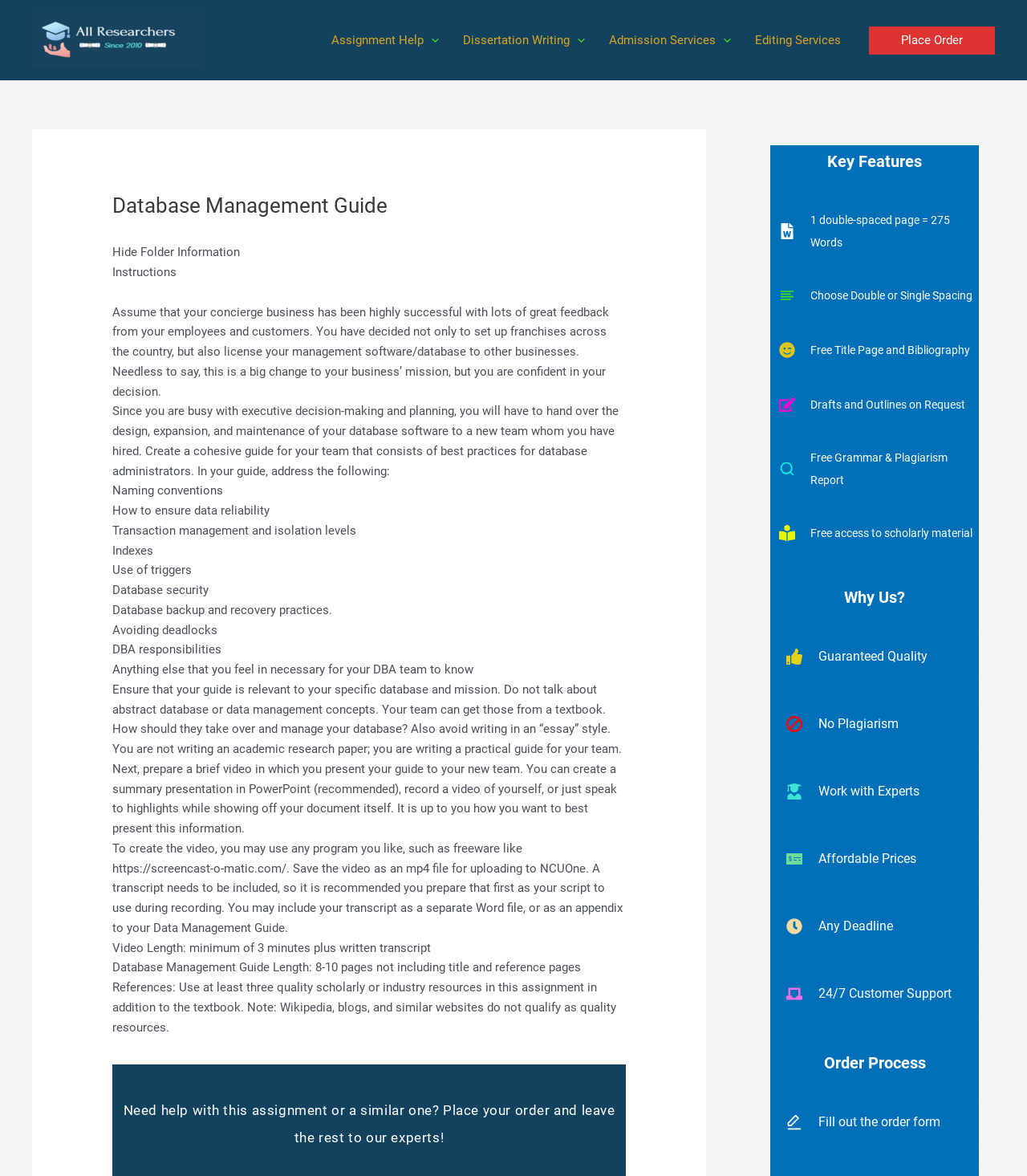Provide the bounding box coordinates of the section that needs to be clicked to accomplish the following instruction: "Click on 'Editing Services'."

[0.723, 0.01, 0.83, 0.058]